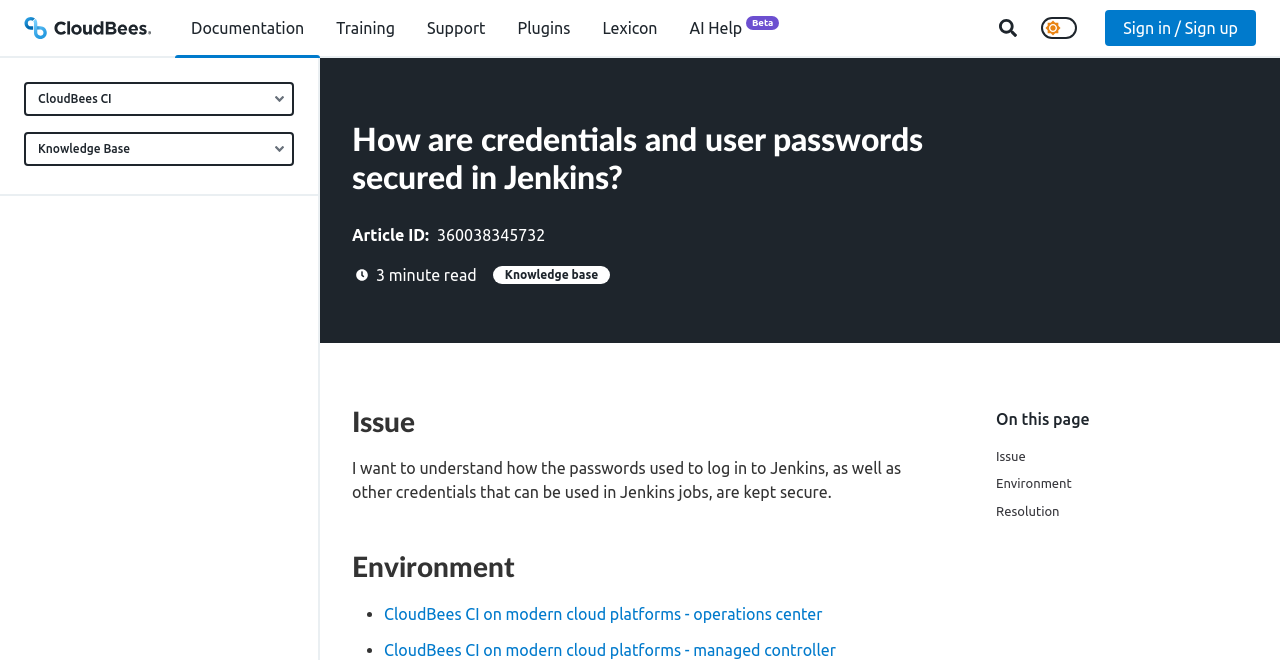Respond to the following question with a brief word or phrase:
What is the reading time of the article?

minute read